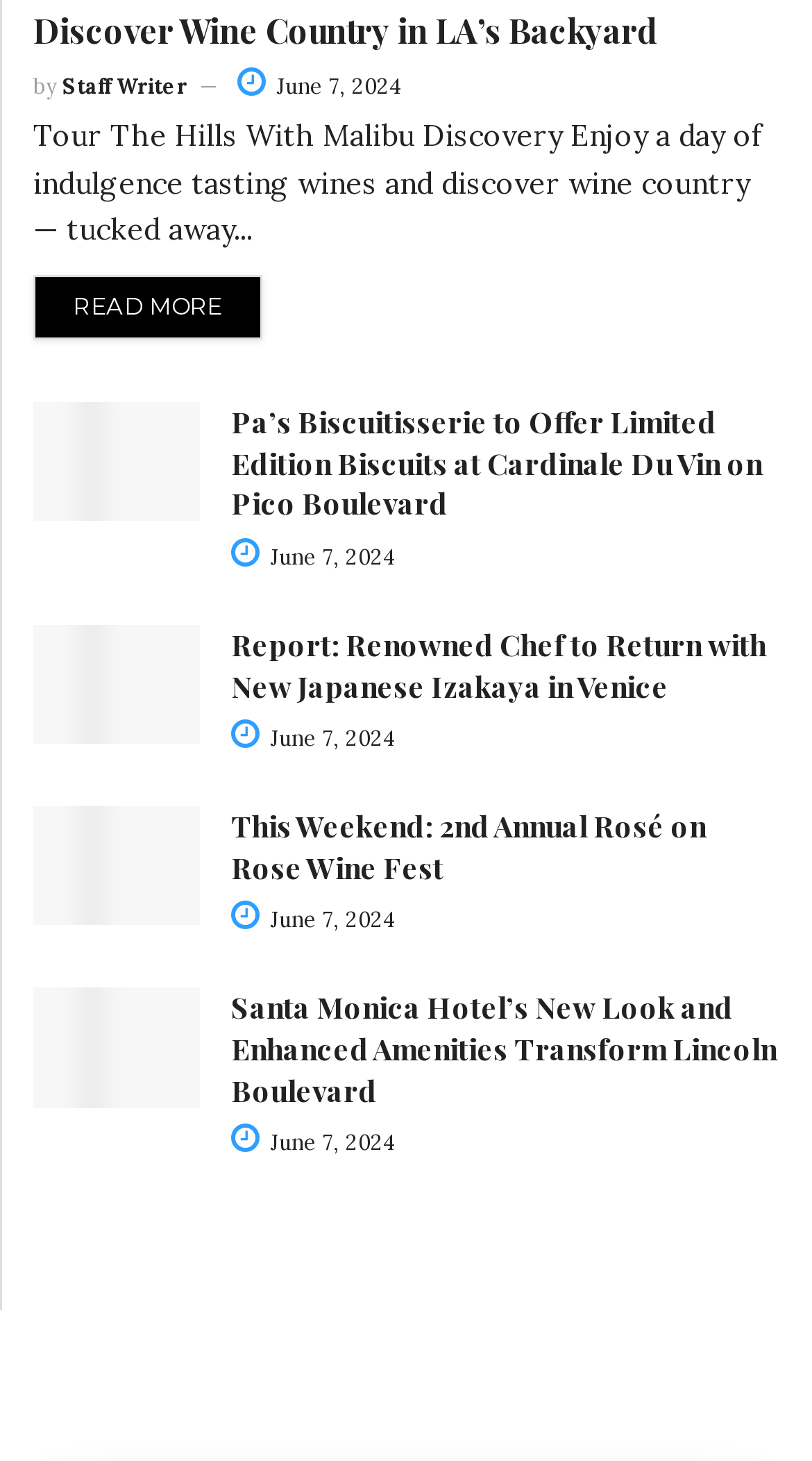What is the date of the latest article?
Please use the image to provide a one-word or short phrase answer.

June 7, 2024